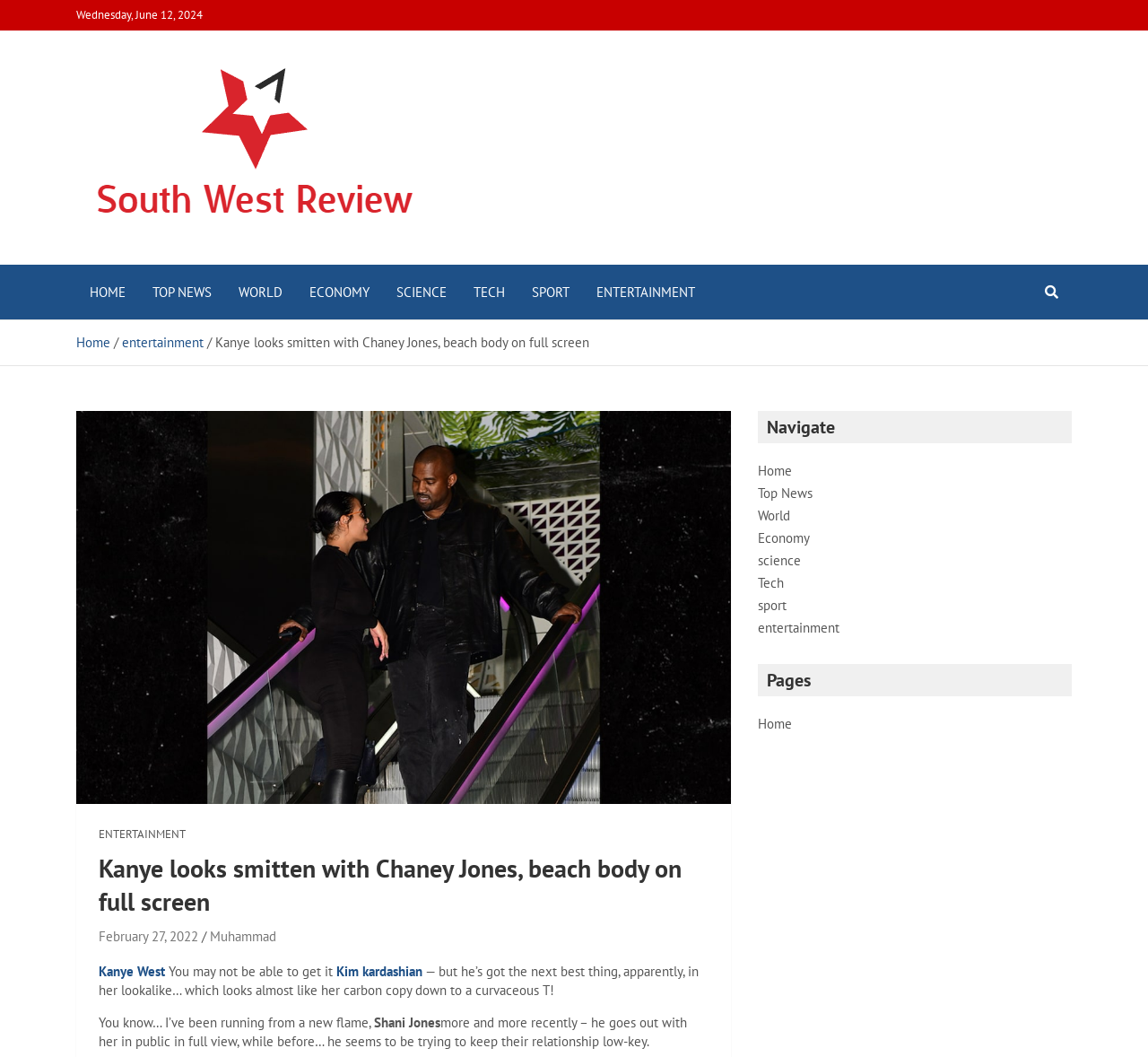Answer briefly with one word or phrase:
What is the category of the news?

ENTERTAINMENT